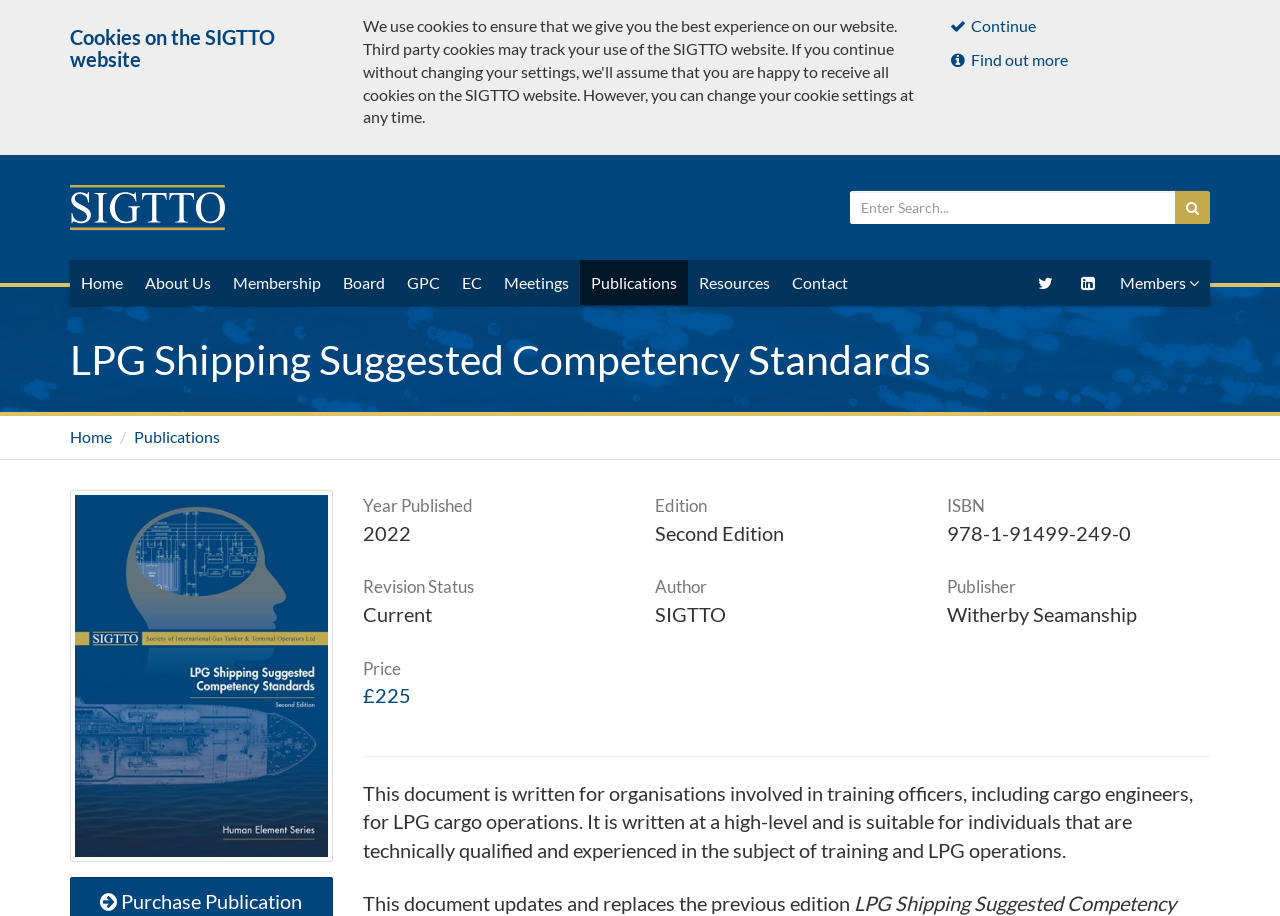Identify the bounding box coordinates of the area that should be clicked in order to complete the given instruction: "View Publications". The bounding box coordinates should be four float numbers between 0 and 1, i.e., [left, top, right, bottom].

[0.453, 0.284, 0.538, 0.333]